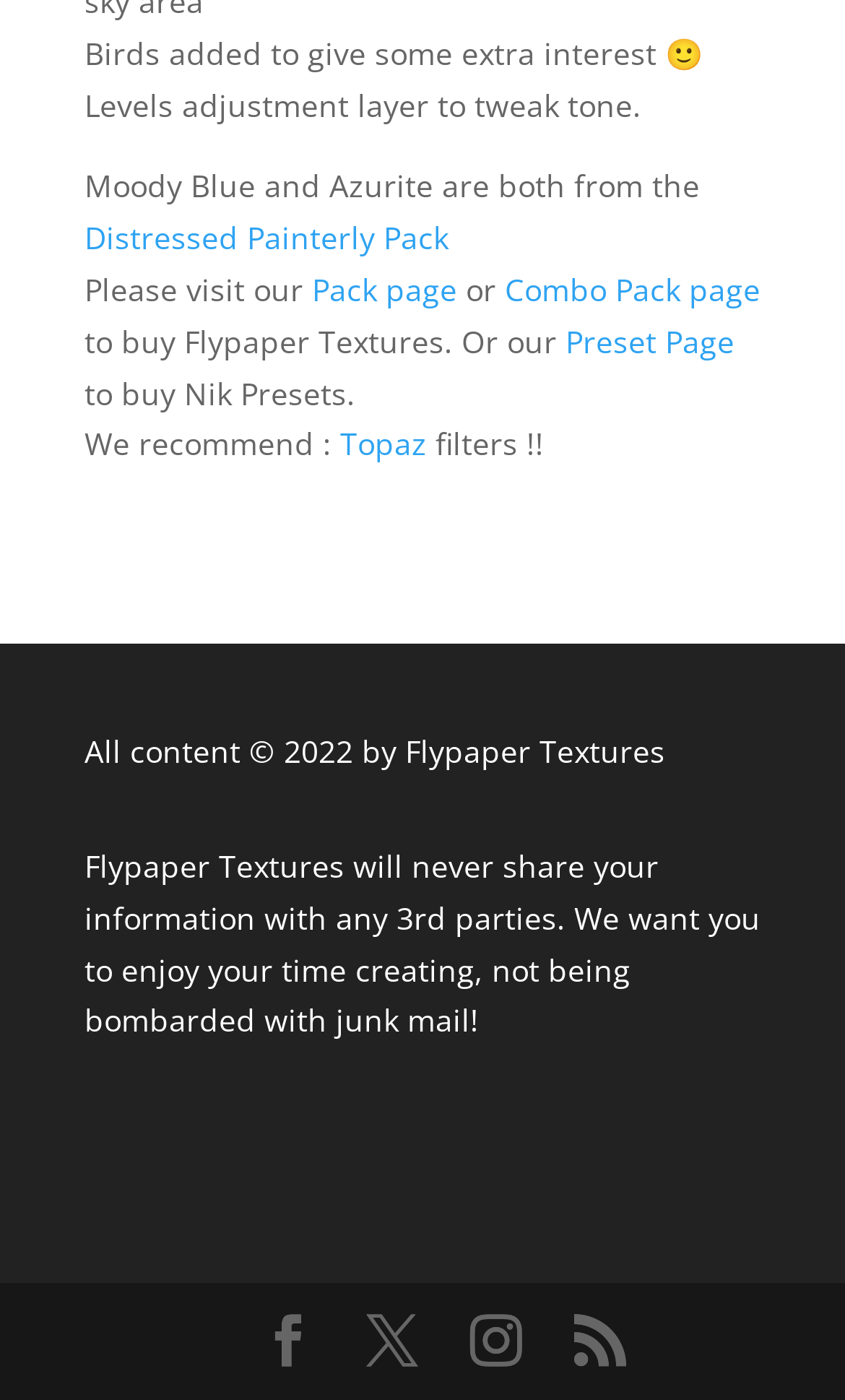Locate the bounding box coordinates of the item that should be clicked to fulfill the instruction: "Go to the Pack page".

[0.369, 0.192, 0.541, 0.221]